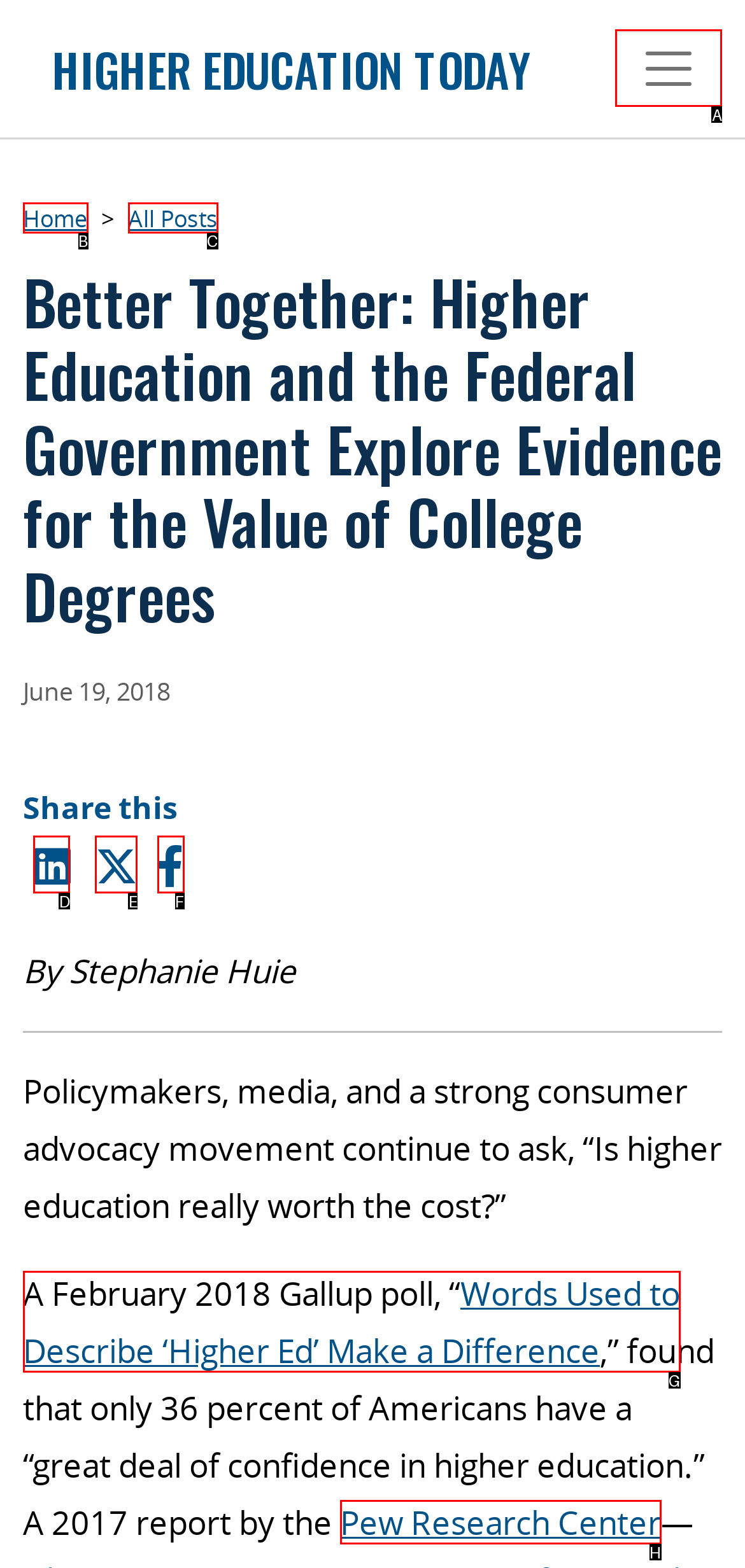To achieve the task: Toggle navigation, which HTML element do you need to click?
Respond with the letter of the correct option from the given choices.

A